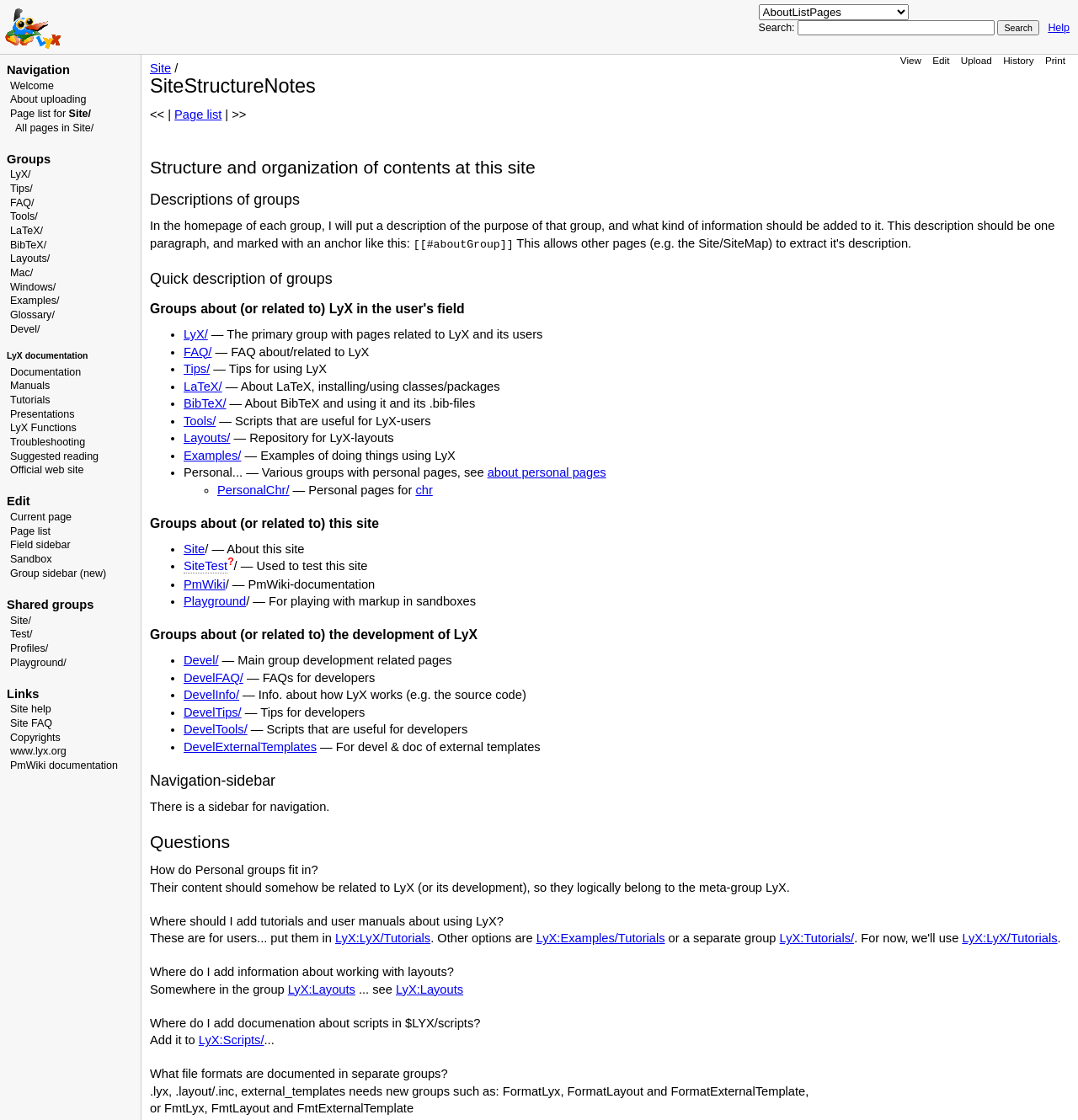Find the bounding box coordinates for the area that must be clicked to perform this action: "Visit the LyX wiki page".

[0.005, 0.034, 0.057, 0.046]